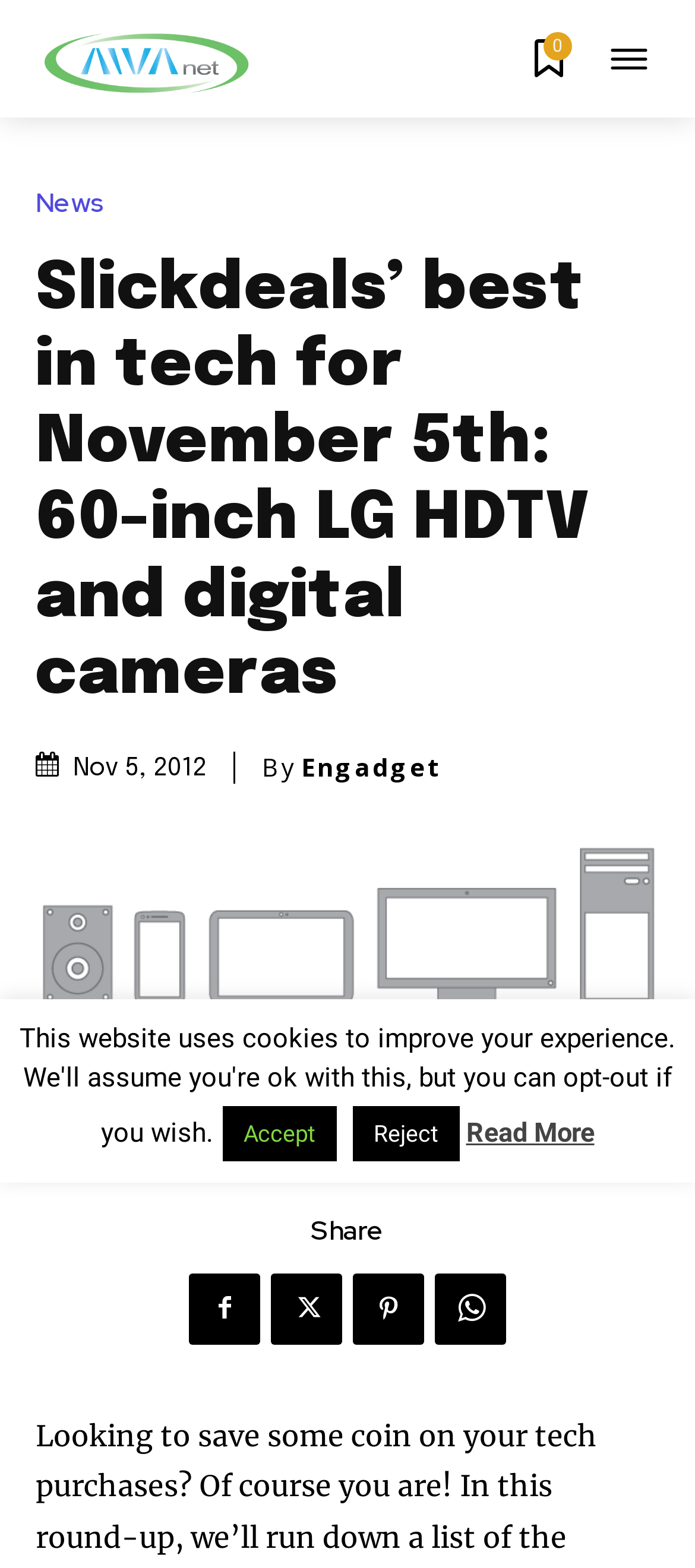Please provide the main heading of the webpage content.

Slickdeals’ best in tech for November 5th: 60-inch LG HDTV and digital cameras